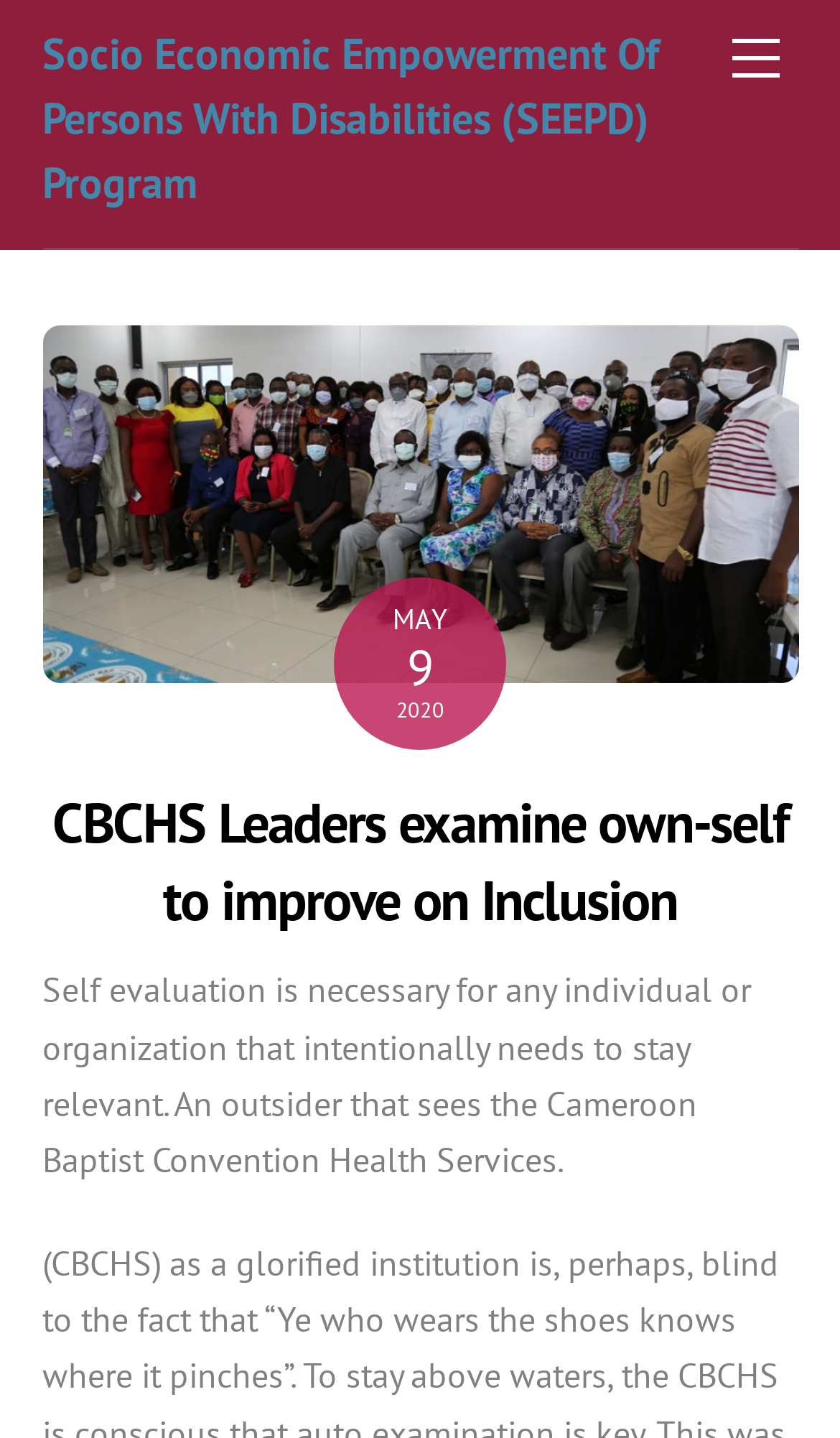Extract the top-level heading from the webpage and provide its text.

CBCHS Leaders examine own-self to improve on Inclusion